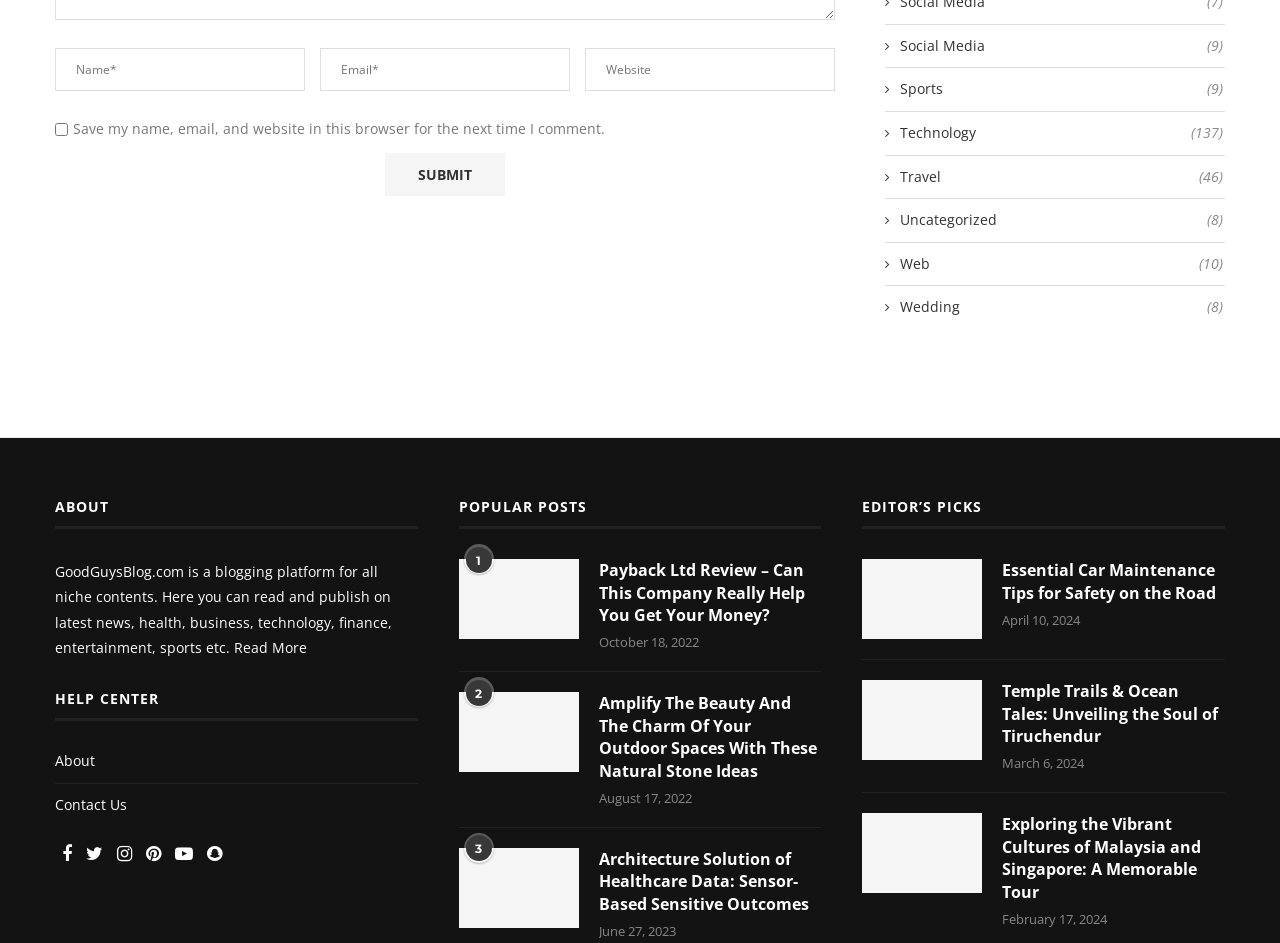How many textboxes are there?
Based on the image, provide your answer in one word or phrase.

3